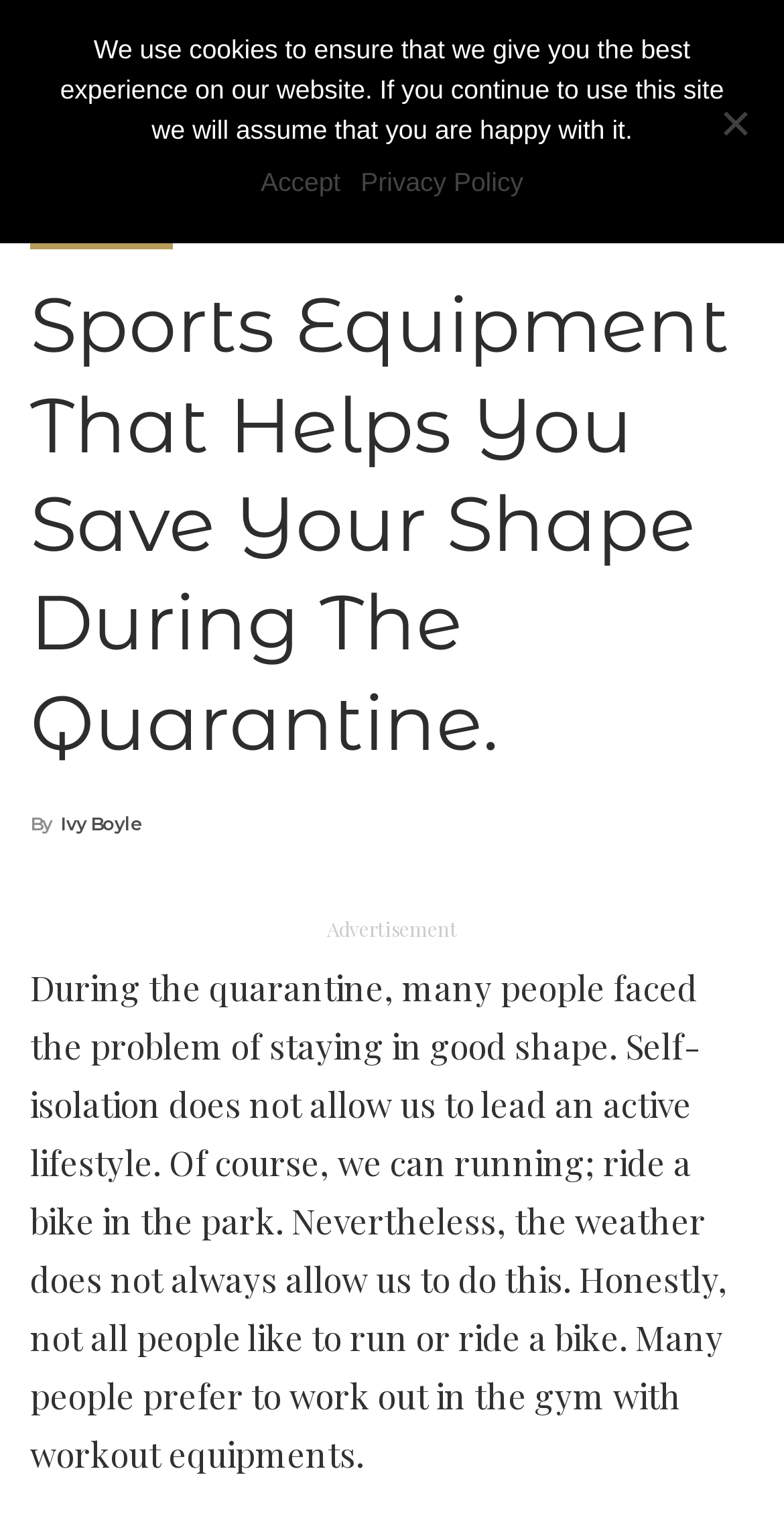What is the purpose of the website?
Examine the image and provide an in-depth answer to the question.

The purpose of the website can be inferred from the root element's text 'Sports equipment that helps you save your shape during the quarantine.' which suggests that the website is focused on helping people stay in shape during self-isolation.